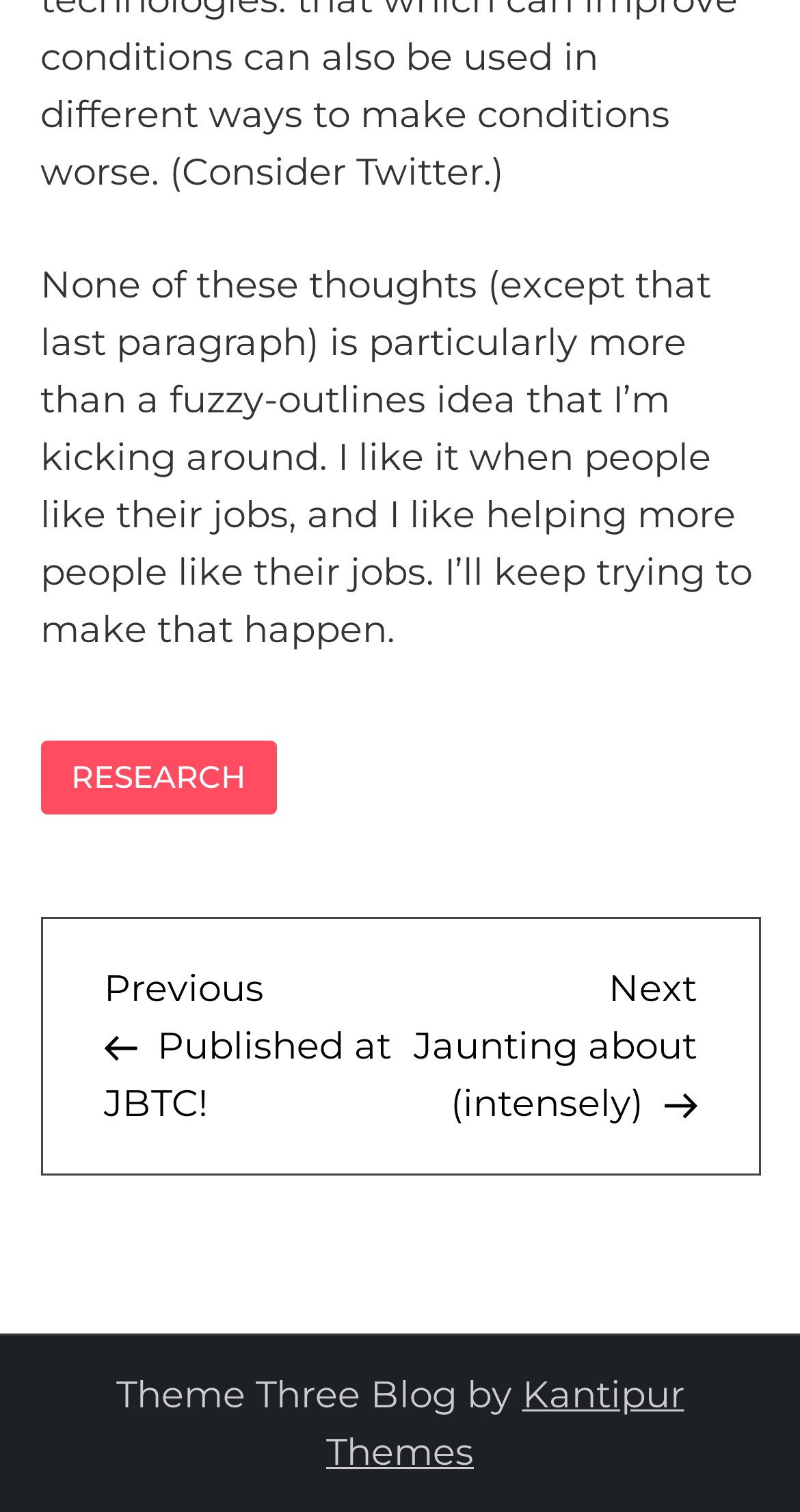Using the description "Research", locate and provide the bounding box of the UI element.

[0.05, 0.49, 0.345, 0.539]